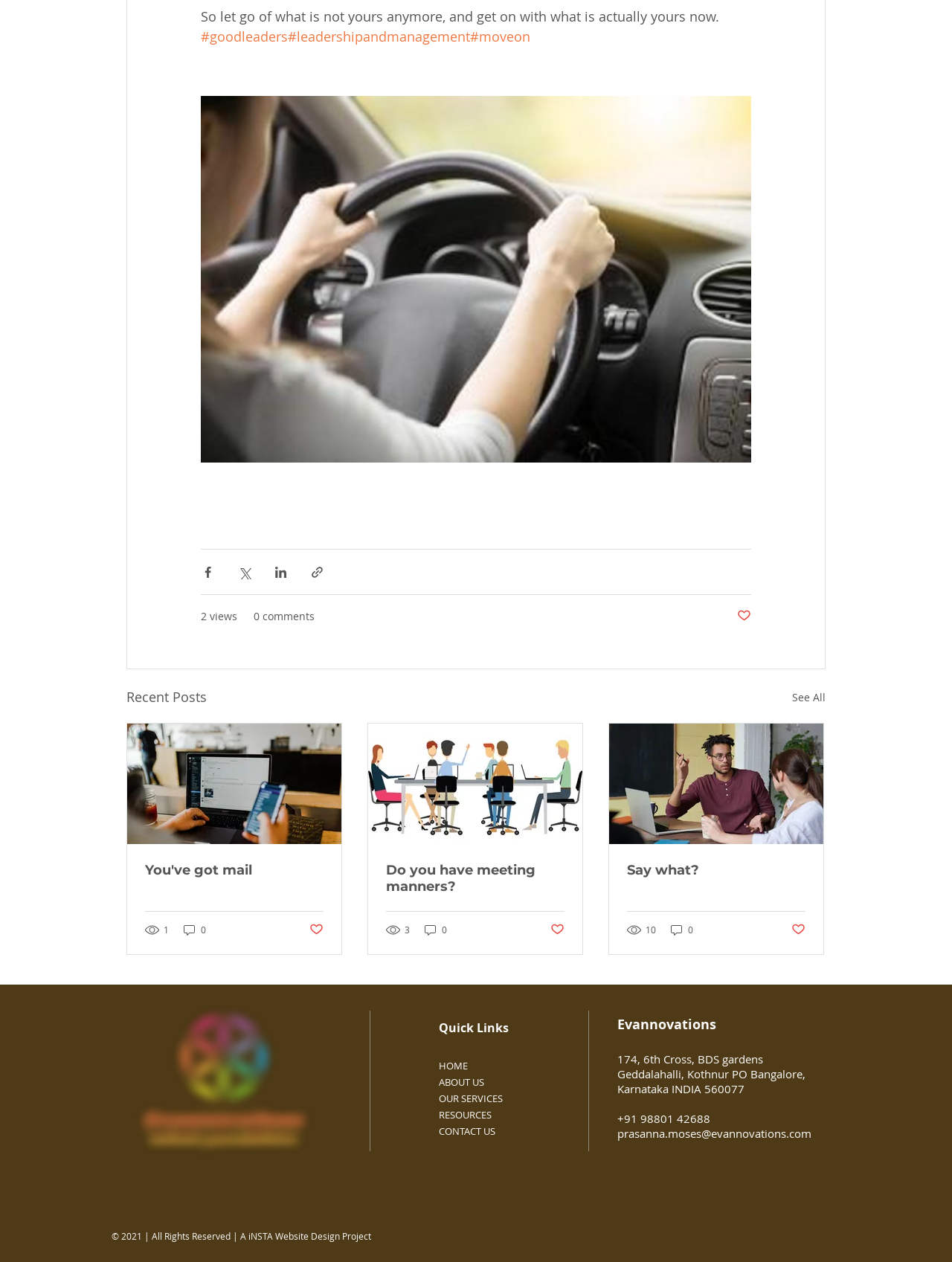Specify the bounding box coordinates (top-left x, top-left y, bottom-right x, bottom-right y) of the UI element in the screenshot that matches this description: parent_node: You've got mail

[0.134, 0.574, 0.359, 0.669]